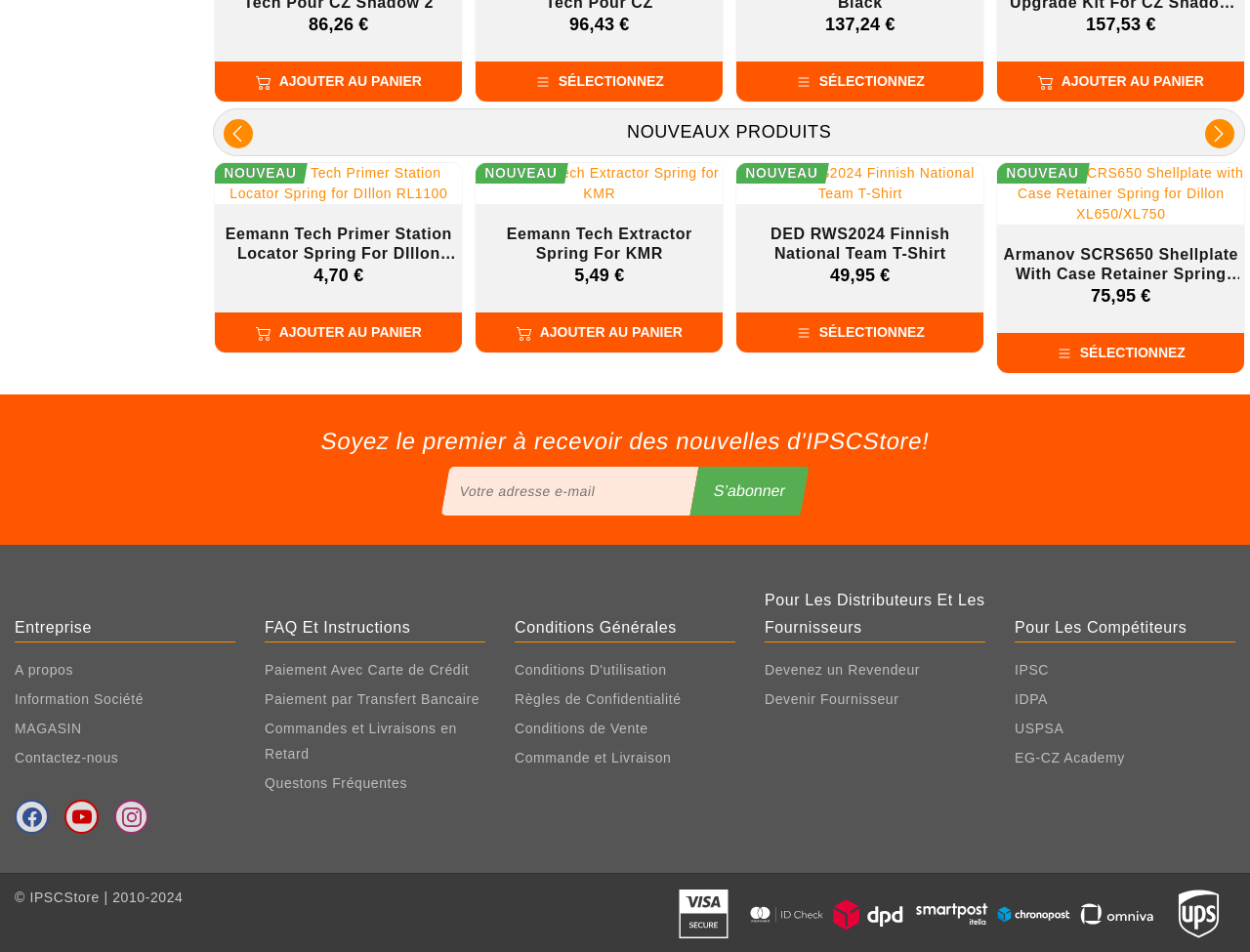Utilize the details in the image to give a detailed response to the question: What is the currency used for pricing?

I found the currency used for pricing by looking at the StaticText elements associated with the generic elements 'Prix'. The prices are denoted with '€', which is the symbol for Euros. Therefore, the currency used for pricing is Euros.